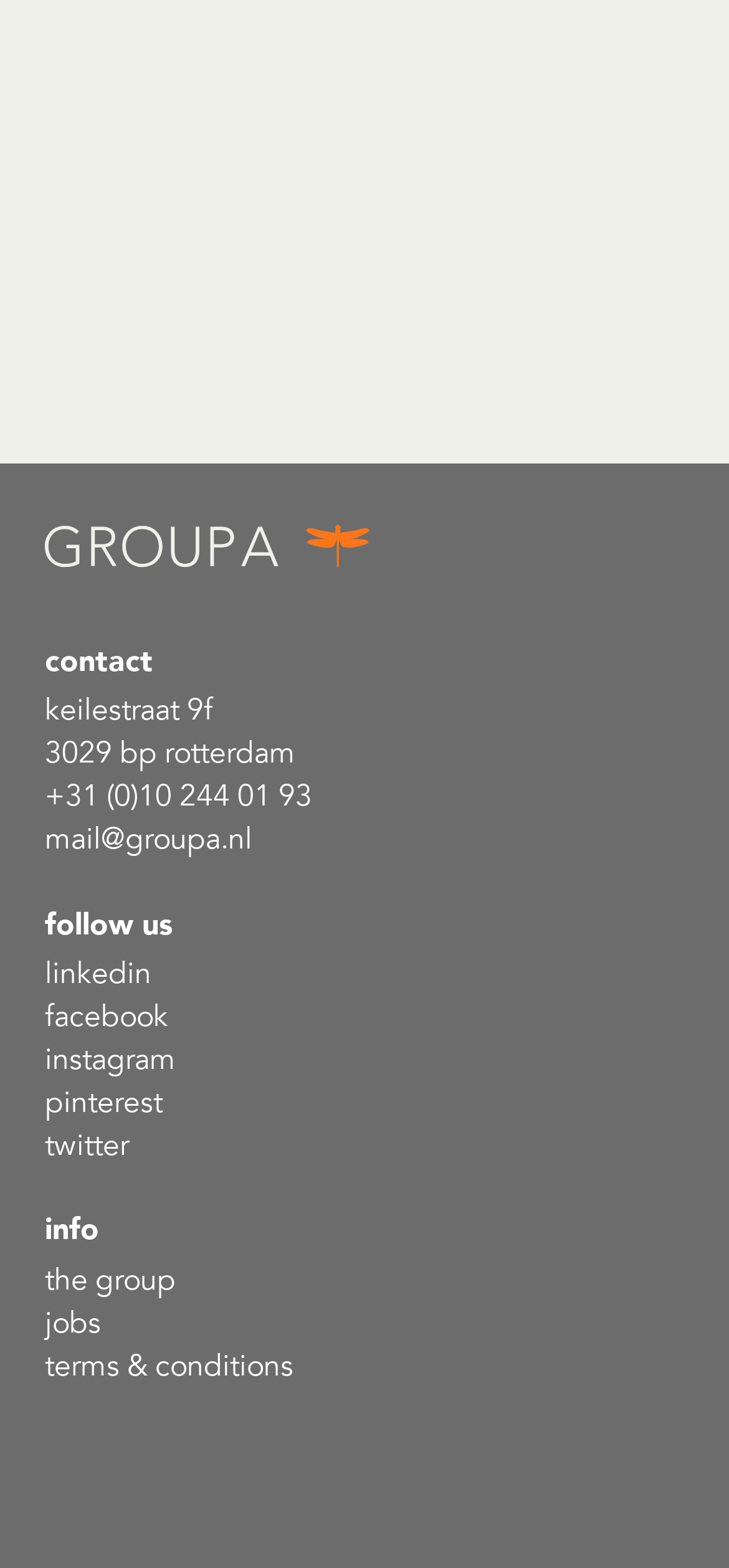Give the bounding box coordinates for the element described by: "linkedin".

[0.062, 0.608, 0.208, 0.634]